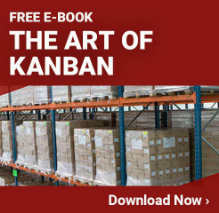Examine the image and give a thorough answer to the following question:
What is the title of the e-book?

The title of the e-book is prominently displayed in bold, white letters, emphasizing the topic of Kanban, which is the main subject of the e-book.